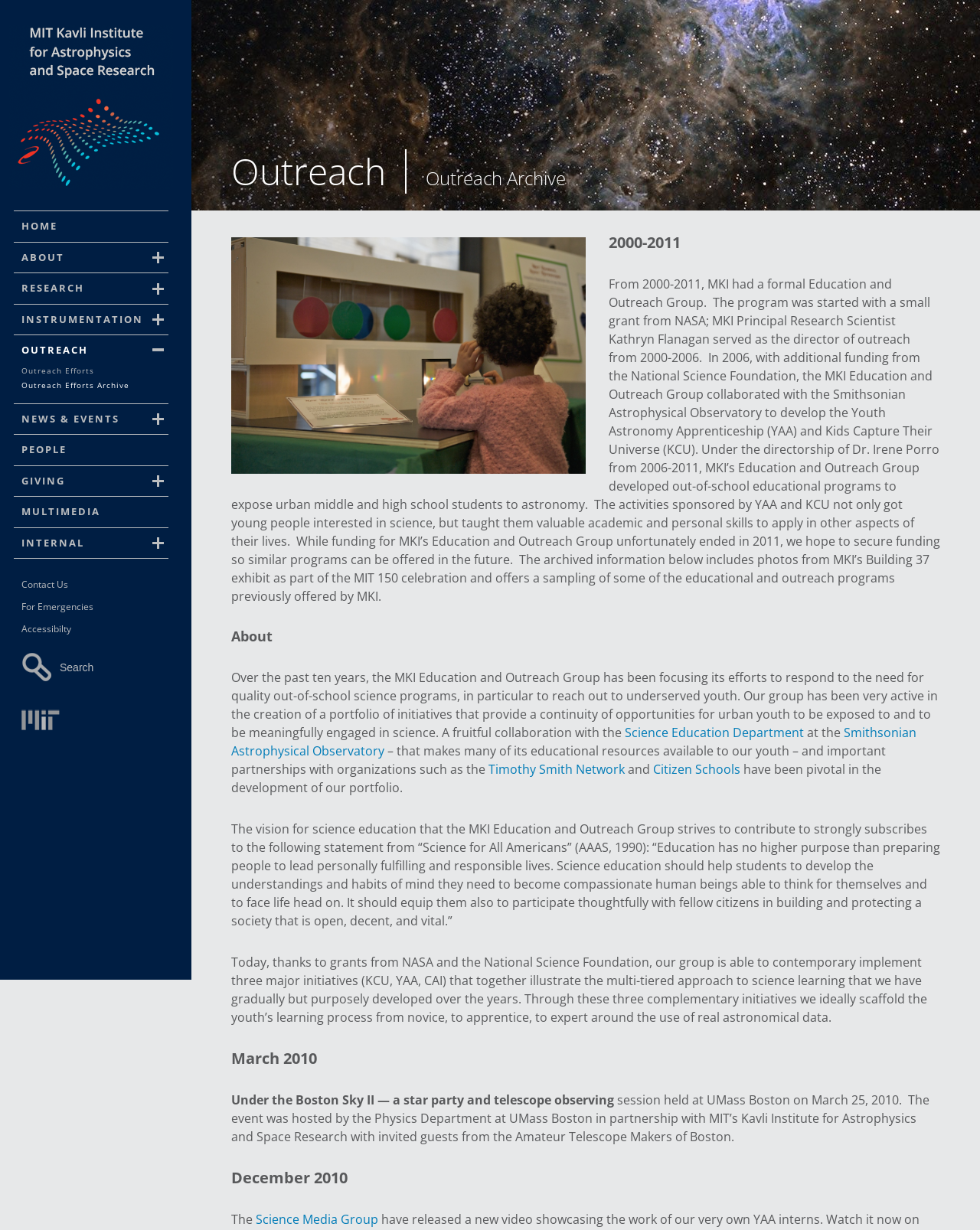Using a single word or phrase, answer the following question: 
What is the event held at UMass Boston on March 25, 2010?

Under the Boston Sky II